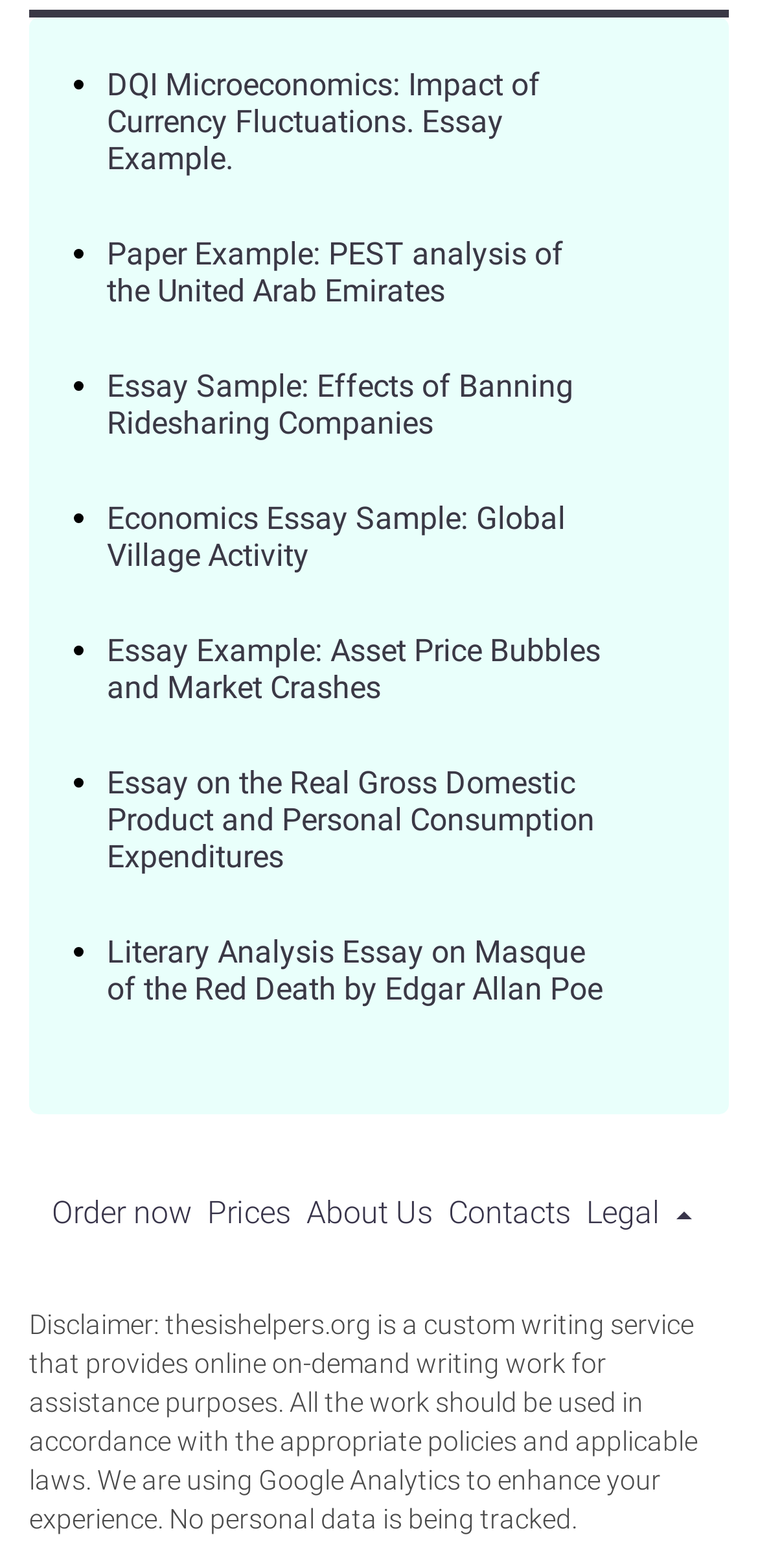Could you provide the bounding box coordinates for the portion of the screen to click to complete this instruction: "Learn about the website"?

[0.404, 0.761, 0.571, 0.785]